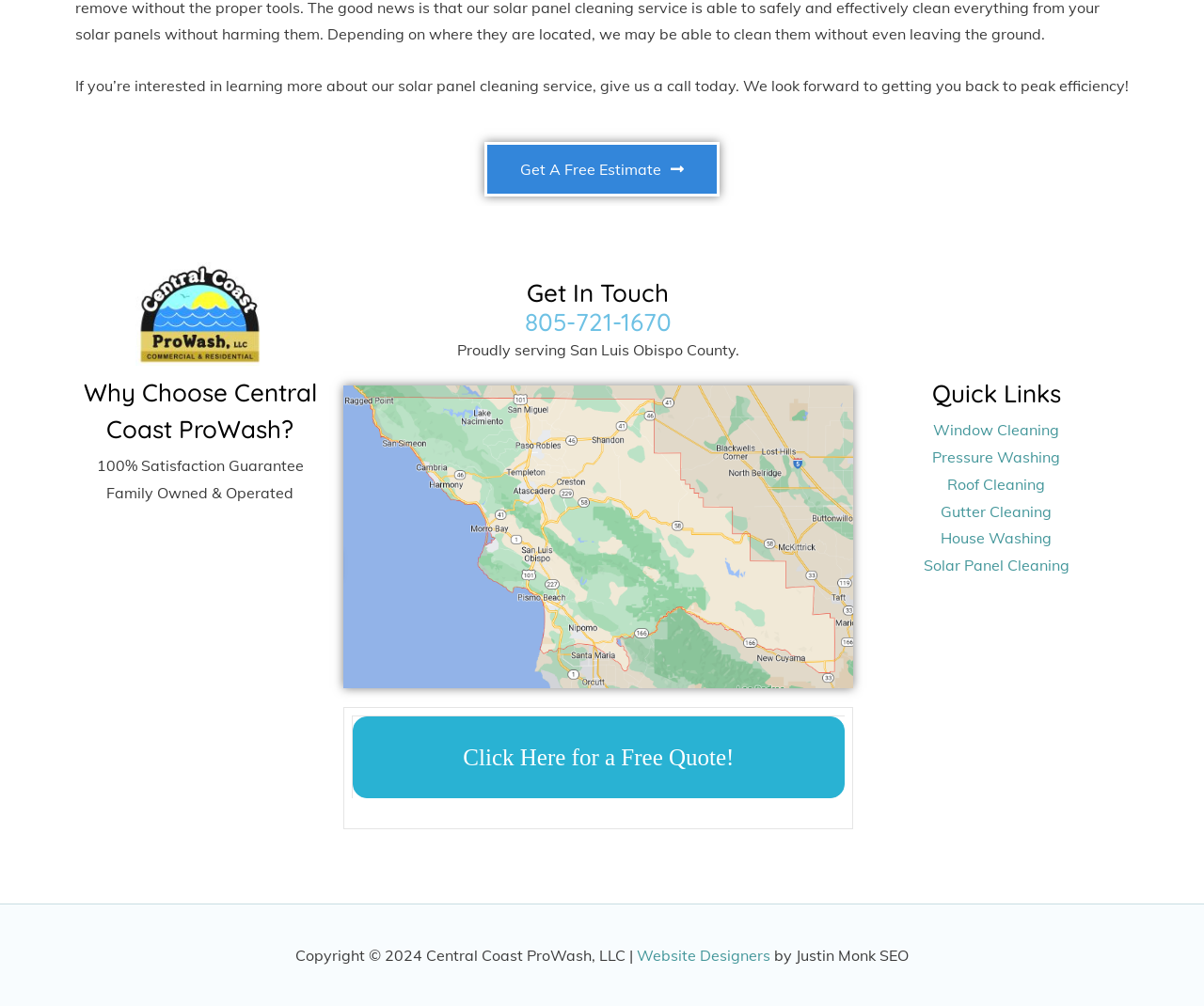Can you find the bounding box coordinates of the area I should click to execute the following instruction: "Call the phone number"?

[0.436, 0.305, 0.558, 0.336]